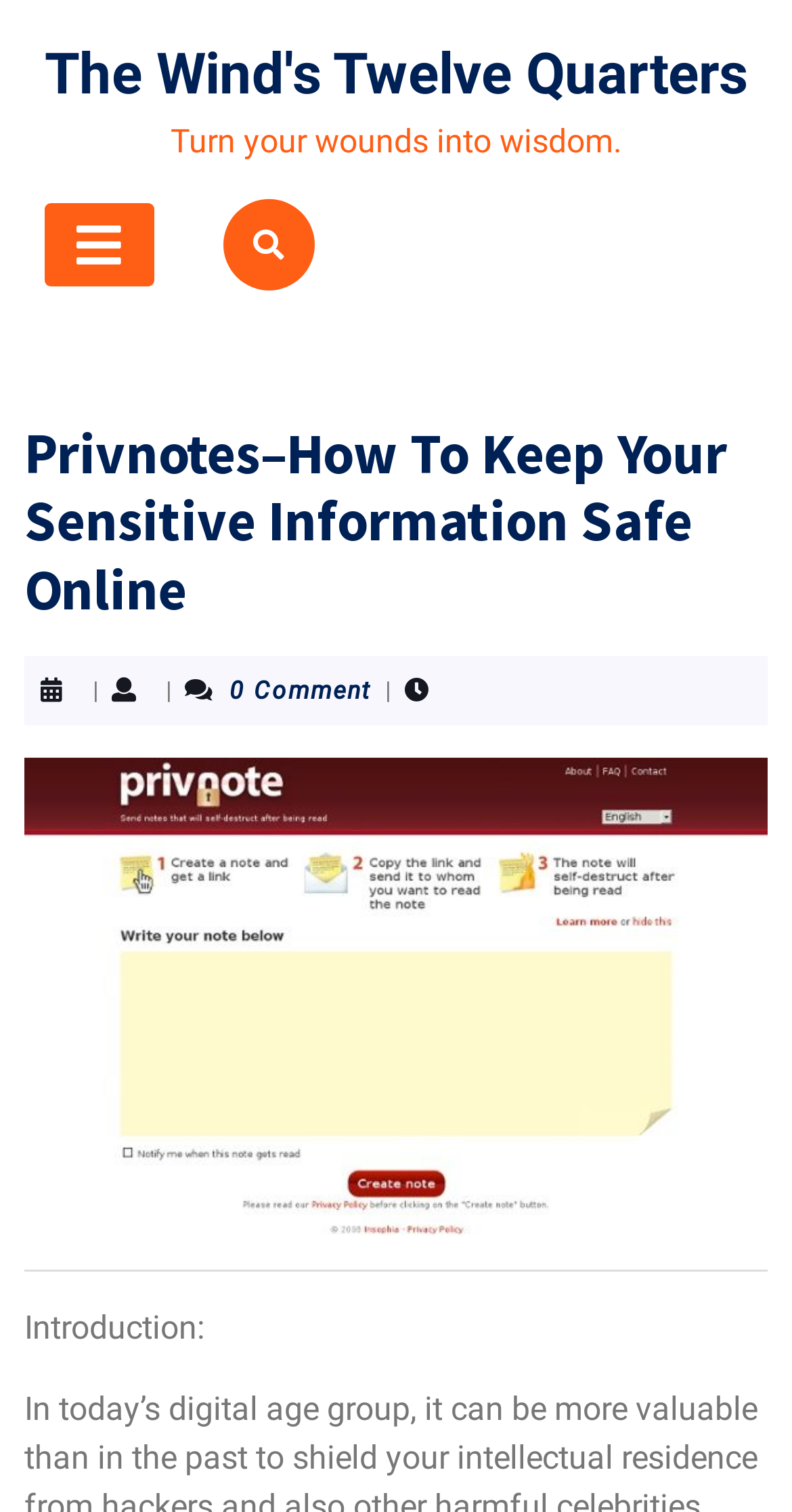Please answer the following query using a single word or phrase: 
What is the purpose of the ' Open Button'?

To open something